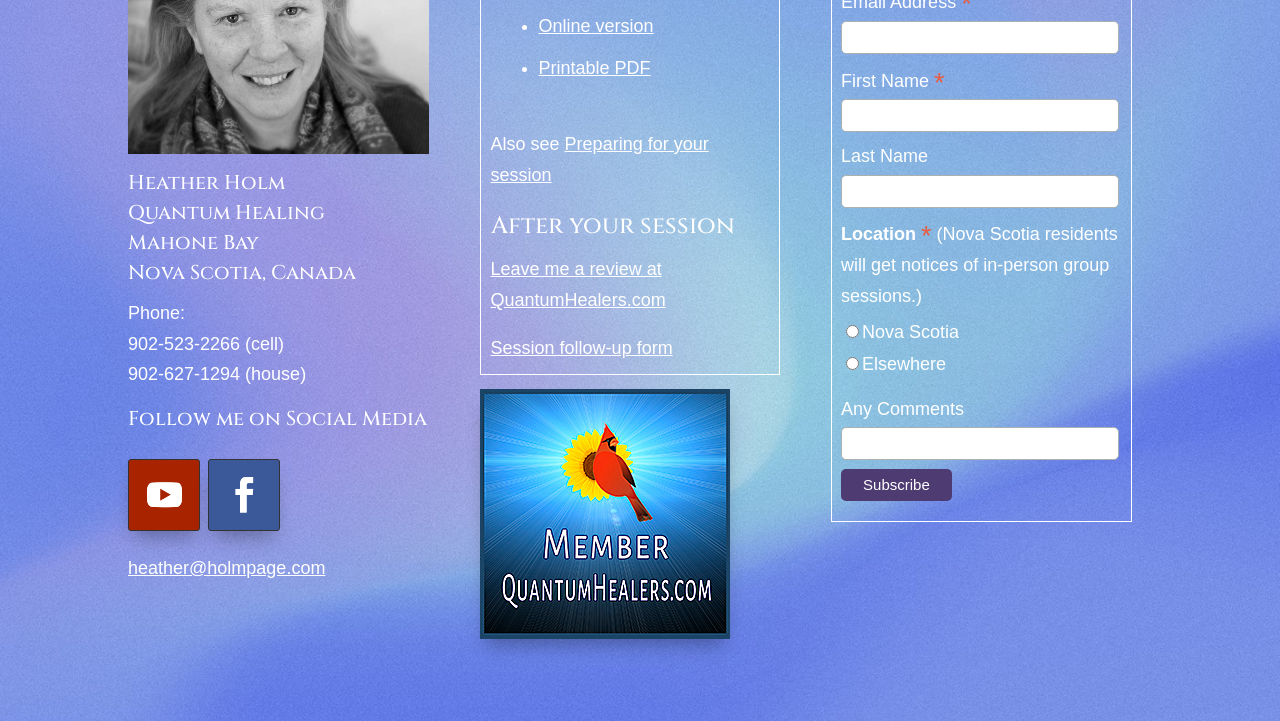Determine the bounding box coordinates for the clickable element required to fulfill the instruction: "Click the Subscribe button". Provide the coordinates as four float numbers between 0 and 1, i.e., [left, top, right, bottom].

[0.657, 0.651, 0.744, 0.695]